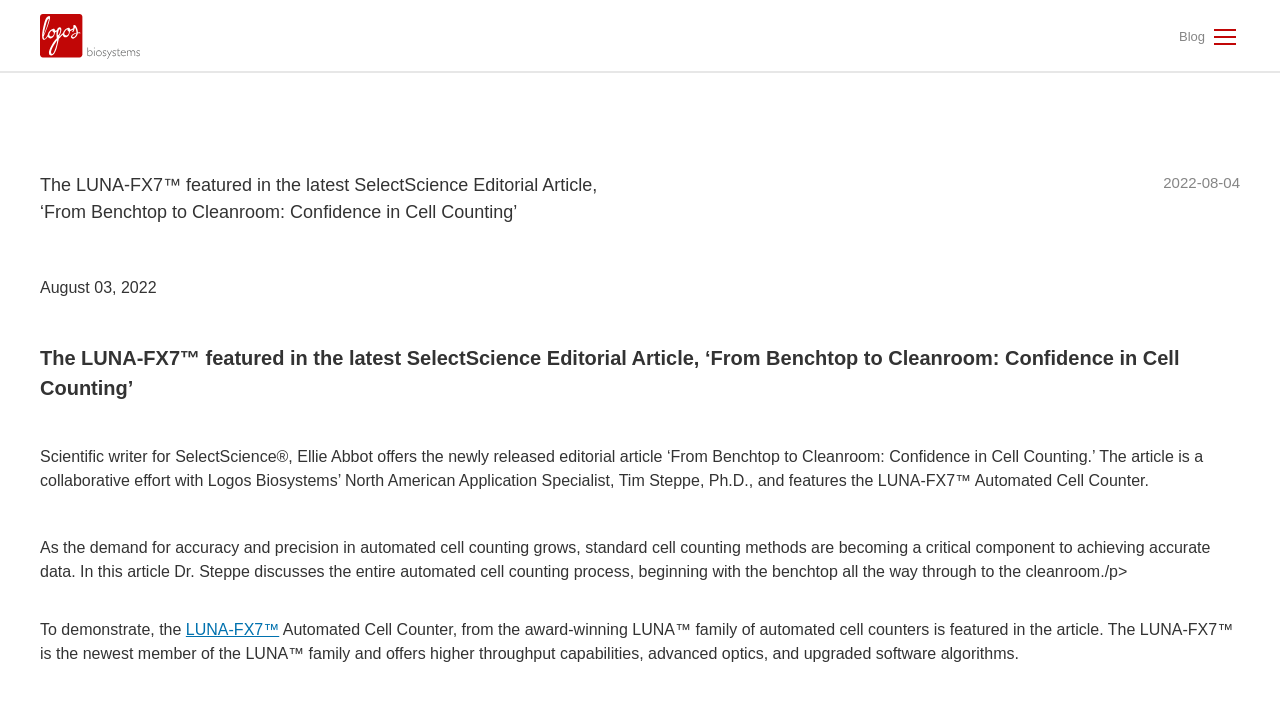Carefully examine the image and provide an in-depth answer to the question: What is the date of the article?

I found the date of the article by reading the text in the StaticText element at coordinates [0.031, 0.393, 0.122, 0.417]. The text mentions 'August 03, 2022' which indicates the date of the article.